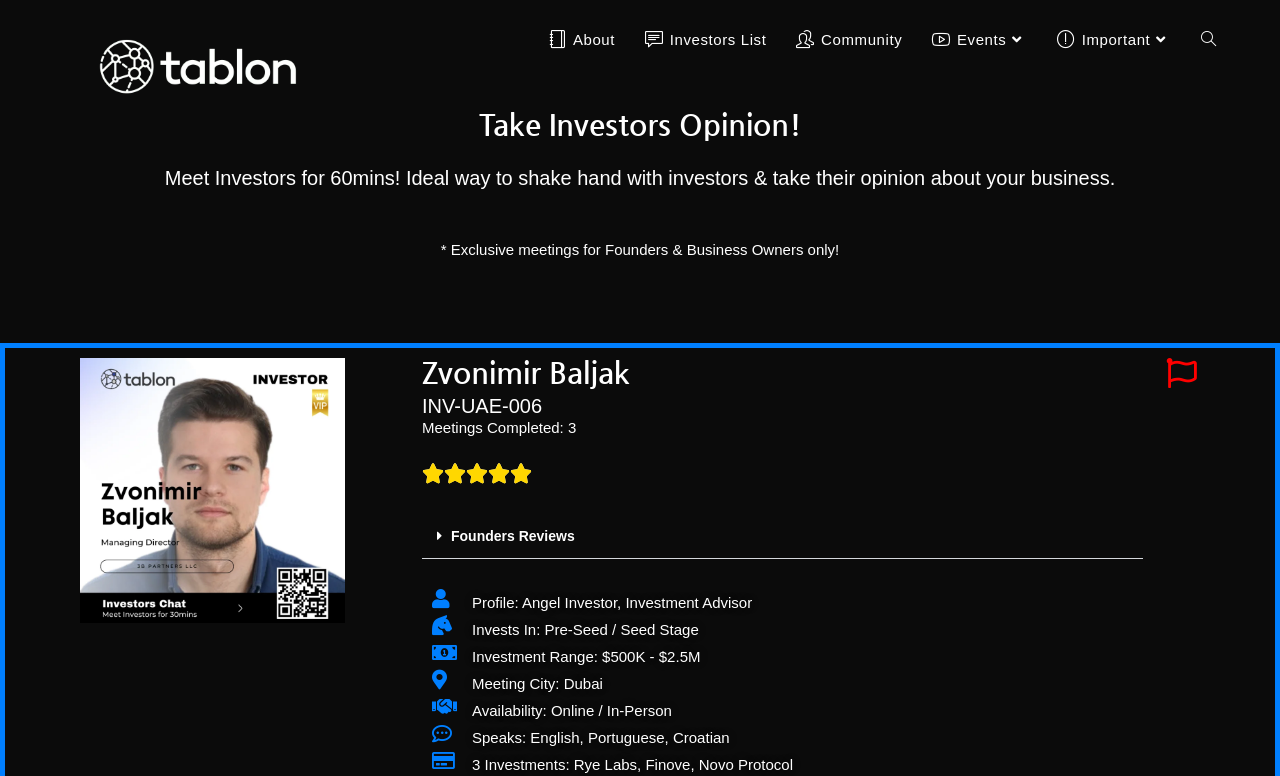Identify the bounding box coordinates necessary to click and complete the given instruction: "Toggle the website search".

[0.927, 0.0, 0.962, 0.103]